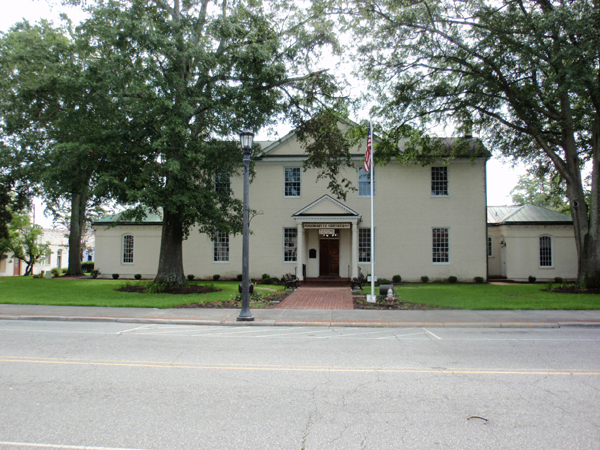Give a short answer to this question using one word or a phrase:
What type of roof does the building have?

Gabled